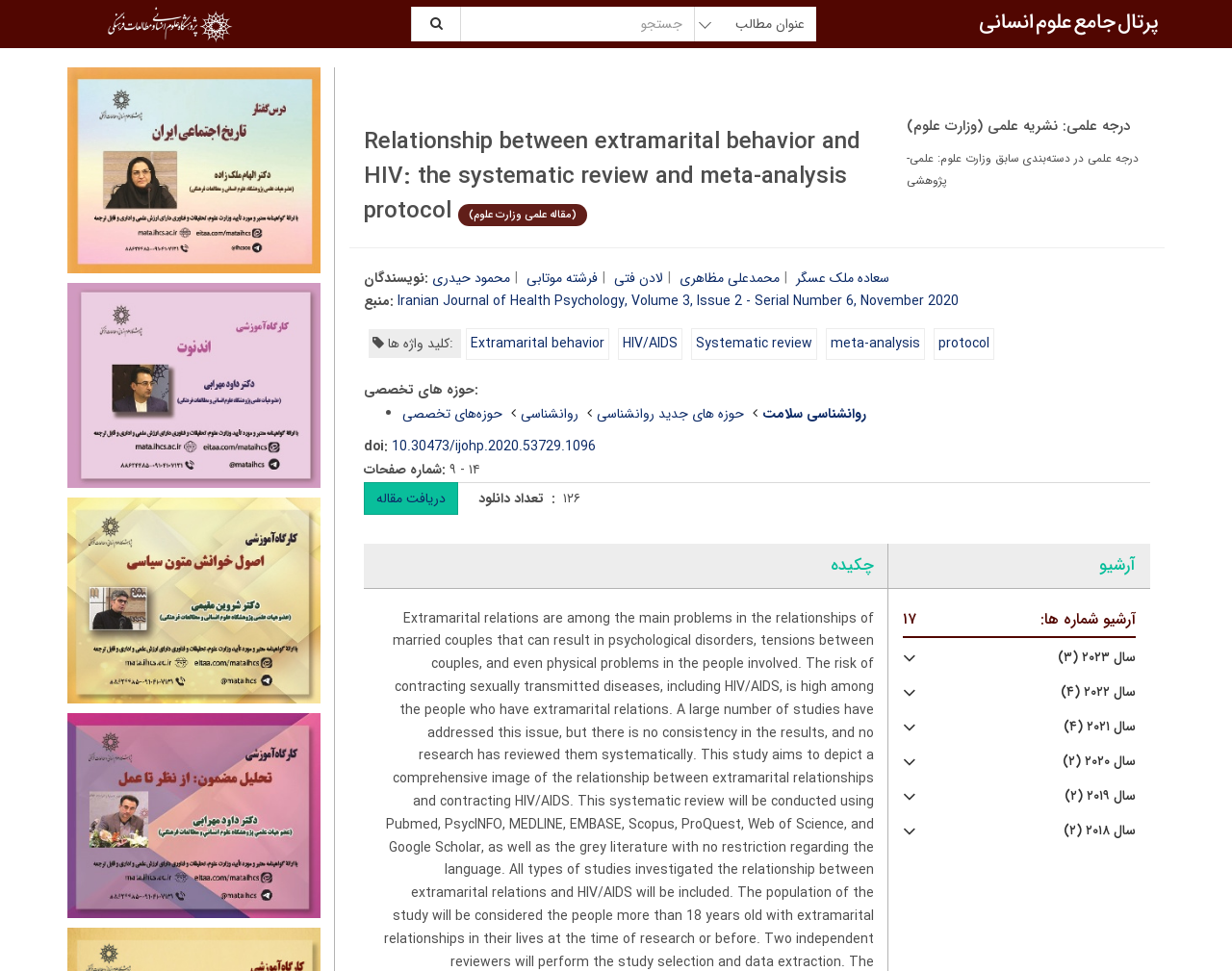What are the keywords of the article?
Please use the visual content to give a single word or phrase answer.

Several keywords